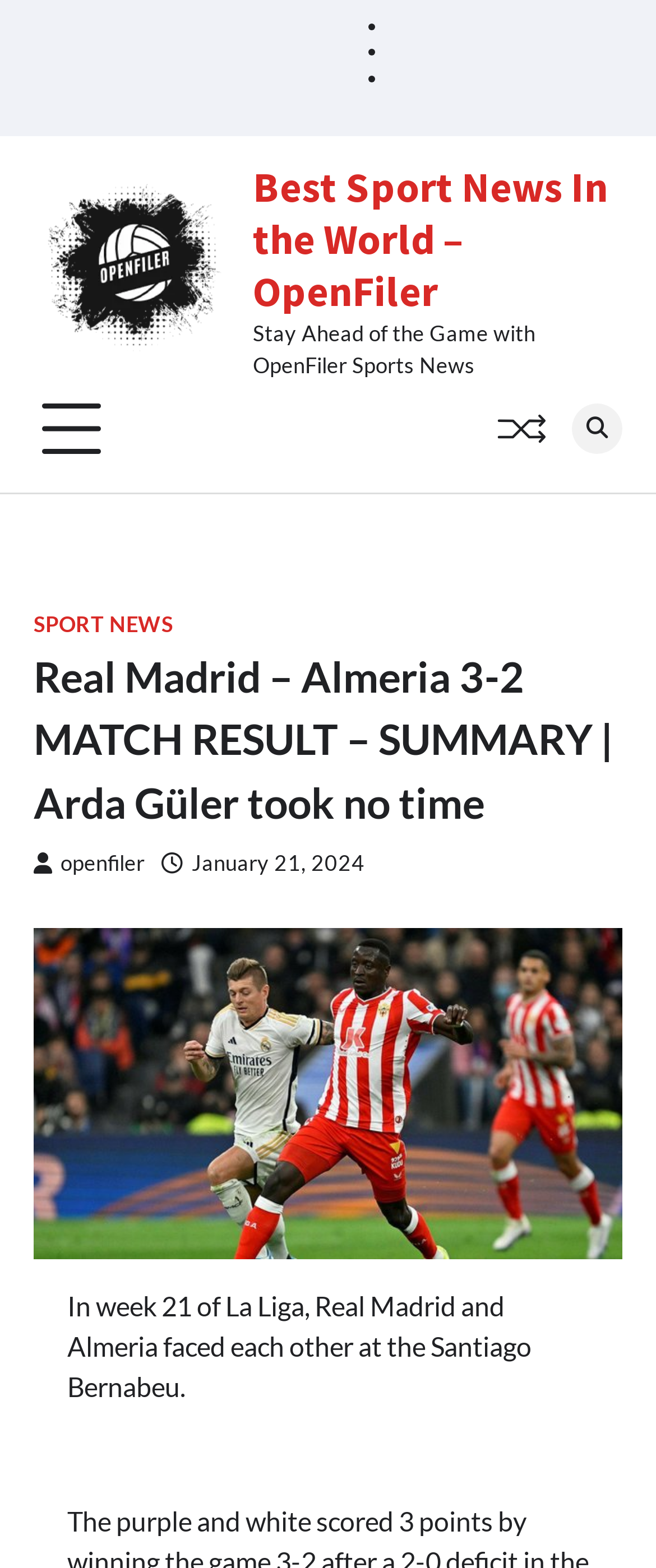What is the score of the match?
Please provide a single word or phrase answer based on the image.

3-2